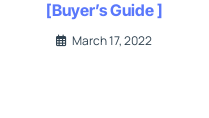Respond with a single word or phrase for the following question: 
When was the guide updated?

March 17, 2022